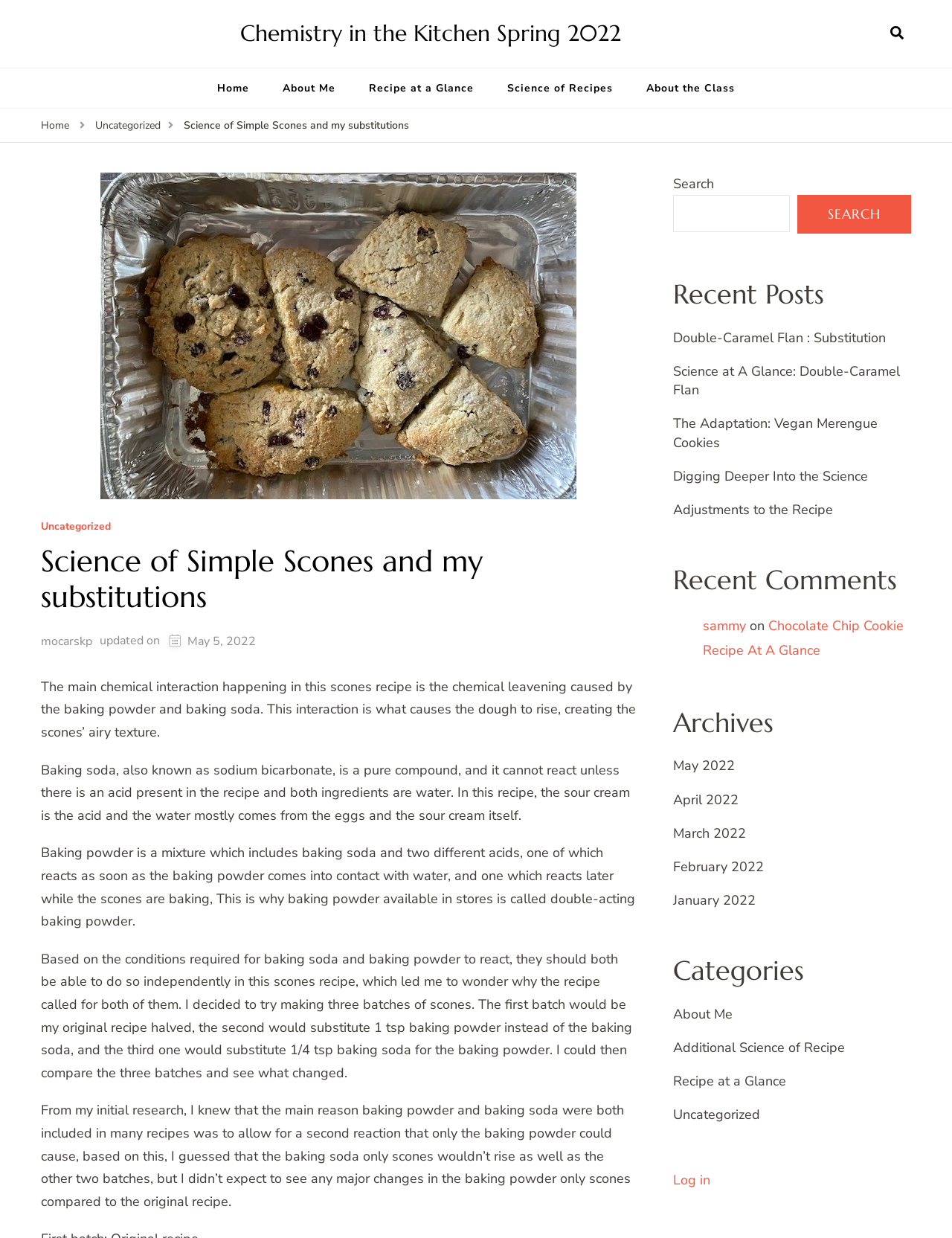Extract the bounding box coordinates for the UI element described by the text: "Search". The coordinates should be in the form of [left, top, right, bottom] with values between 0 and 1.

[0.838, 0.158, 0.957, 0.189]